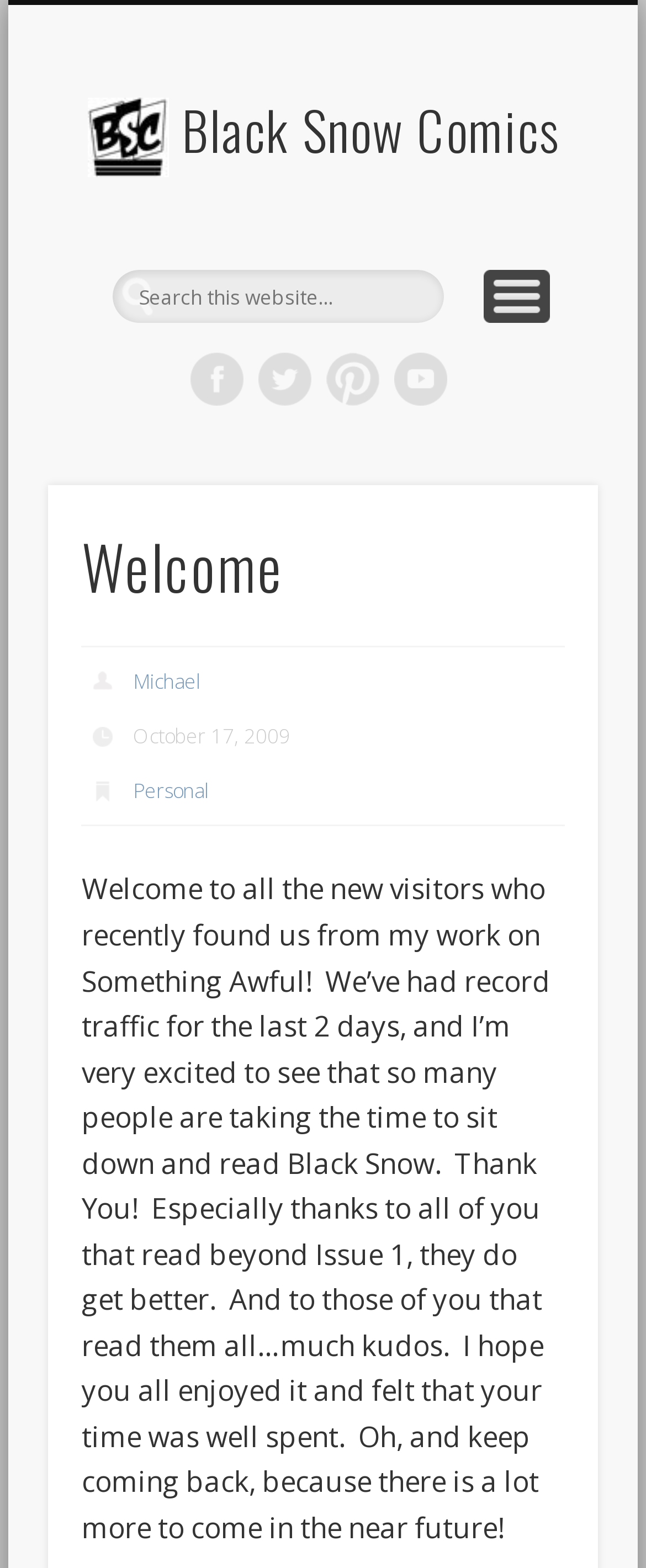Please locate the clickable area by providing the bounding box coordinates to follow this instruction: "go to Black Snow Comics homepage".

[0.135, 0.057, 0.281, 0.107]